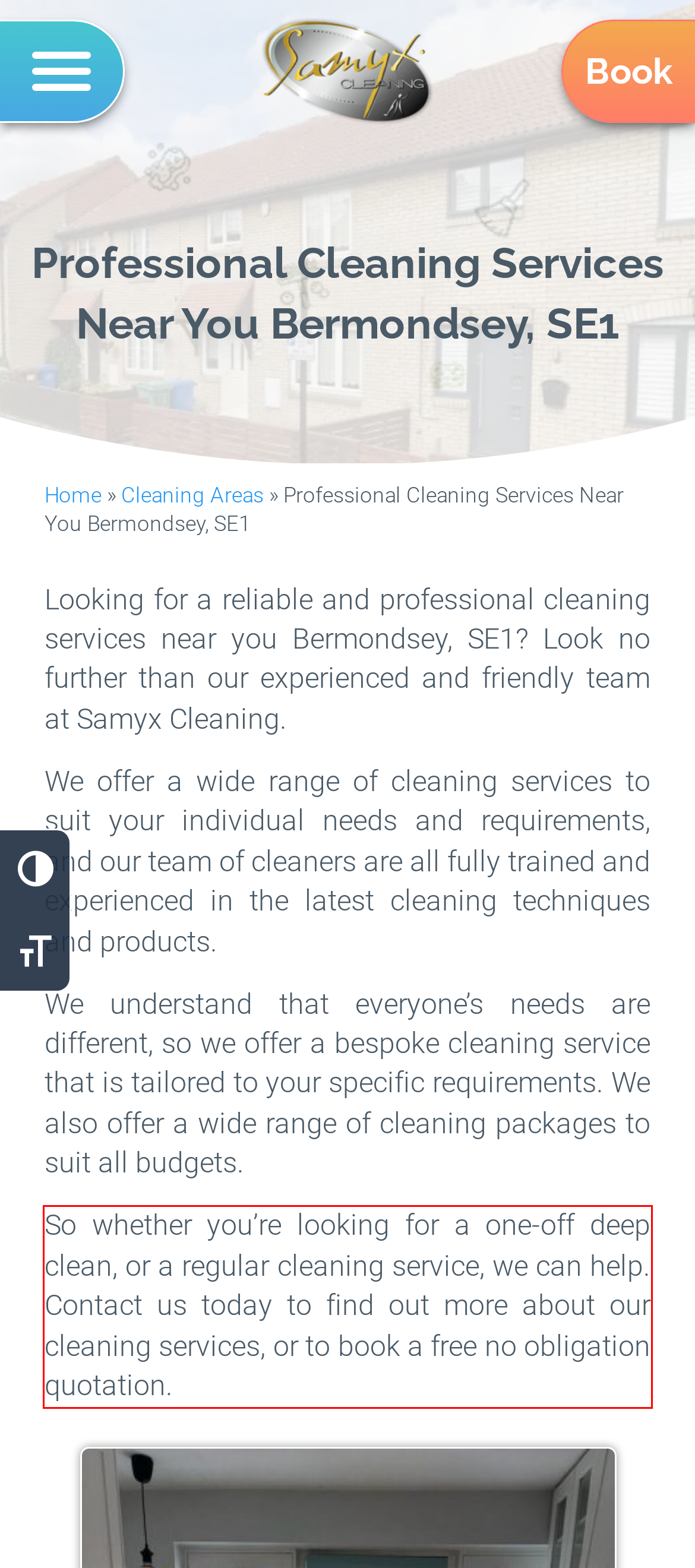Using the provided screenshot of a webpage, recognize the text inside the red rectangle bounding box by performing OCR.

So whether you’re looking for a one-off deep clean, or a regular cleaning service, we can help. Contact us today to find out more about our cleaning services, or to book a free no obligation quotation.